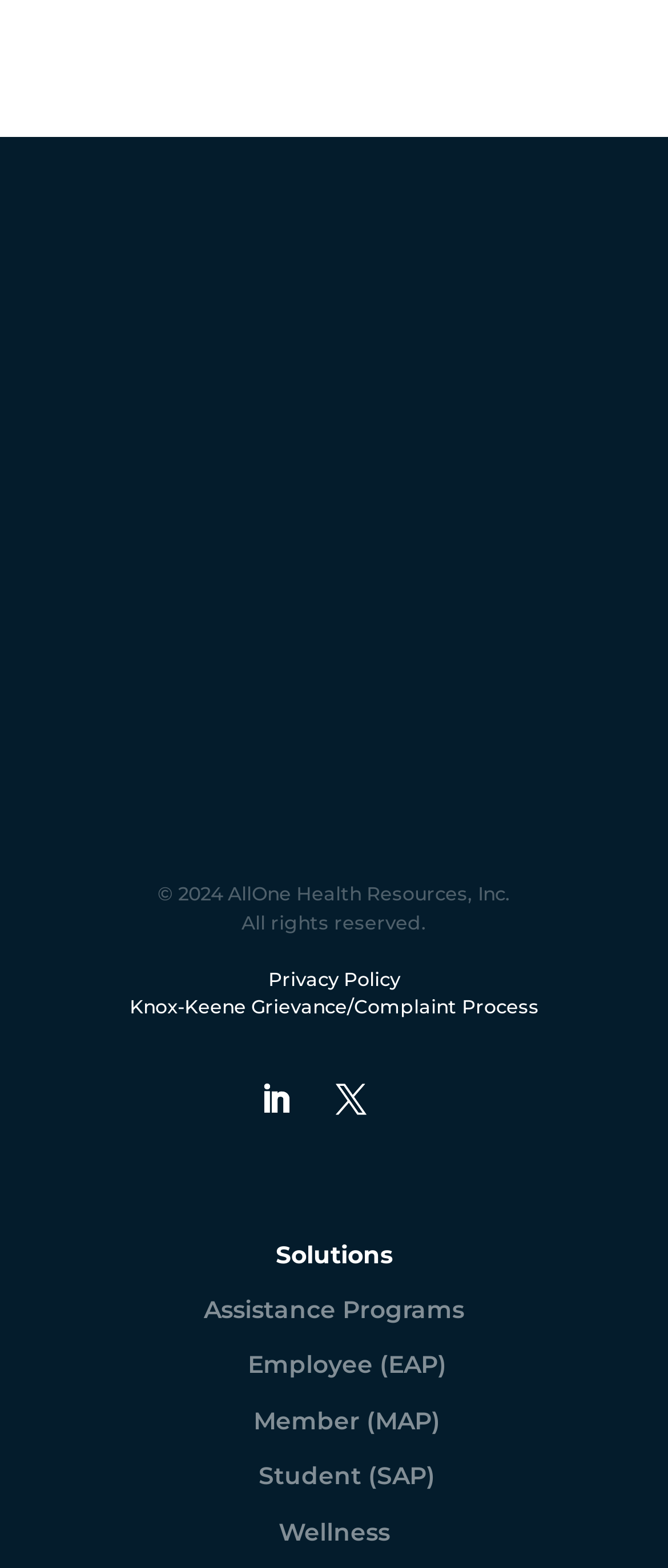Carefully observe the image and respond to the question with a detailed answer:
How many types of assistance programs are listed?

The static texts 'Employee (EAP)', 'Member (MAP)', and 'Student (SAP)' are listed as assistance programs, therefore, there are three types of assistance programs.